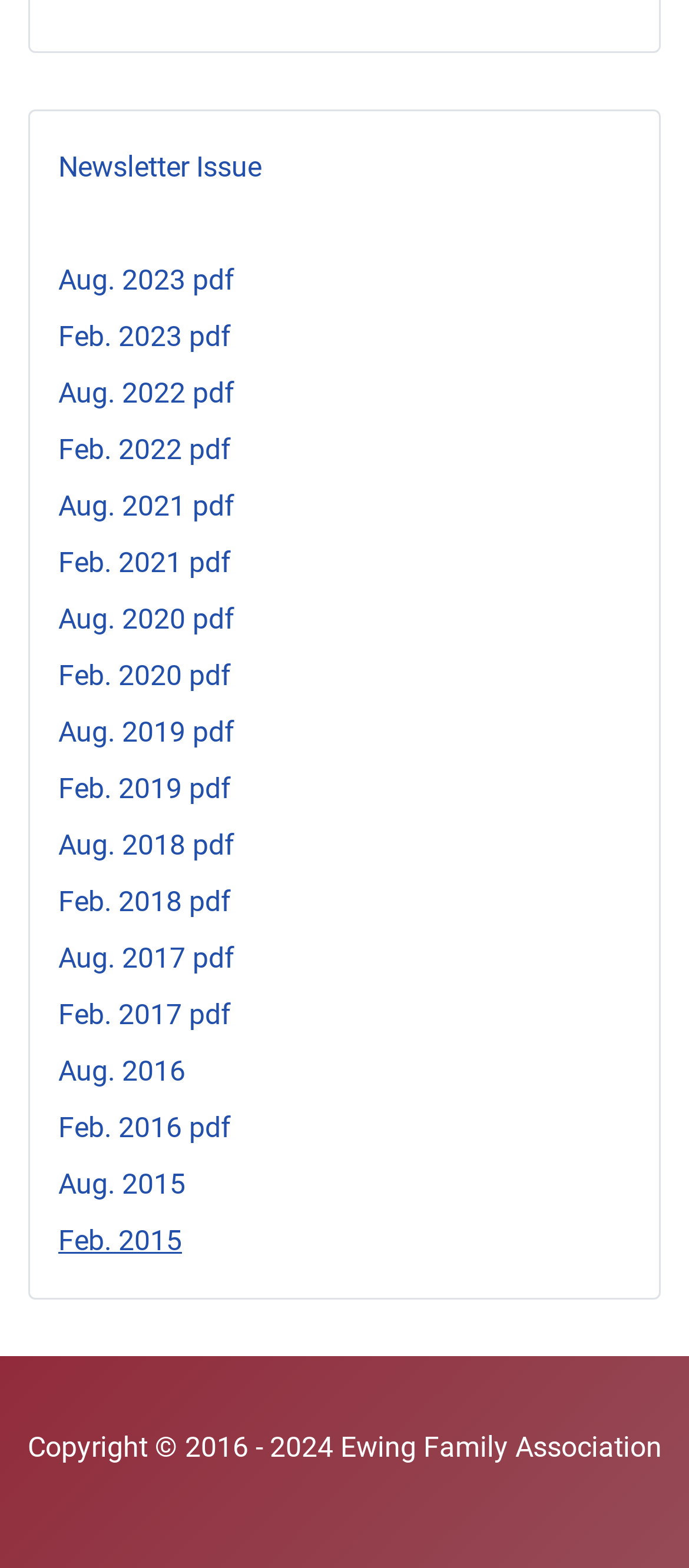Determine the bounding box coordinates for the UI element matching this description: "Feb. 2015".

[0.085, 0.781, 0.264, 0.802]